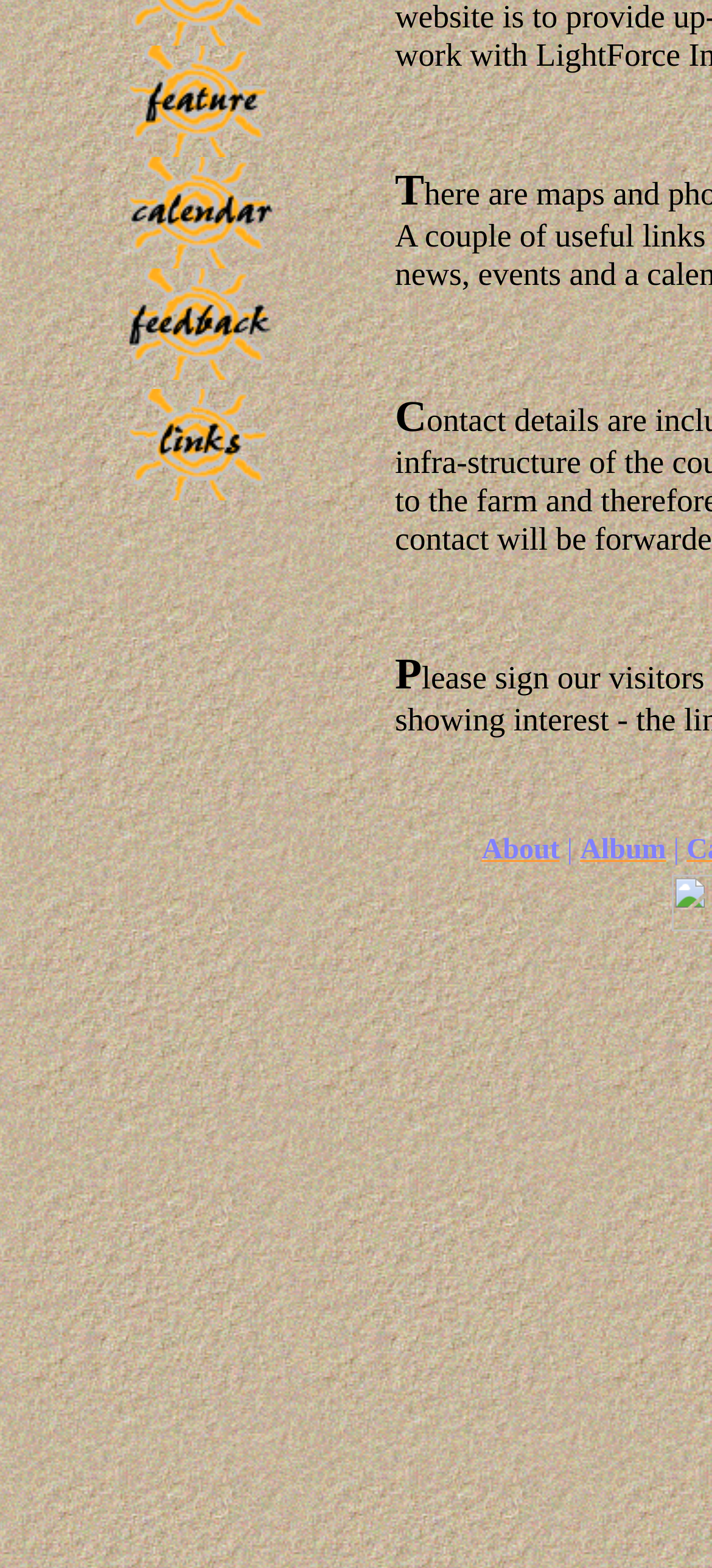Using the description "Album", predict the bounding box of the relevant HTML element.

[0.815, 0.532, 0.936, 0.552]